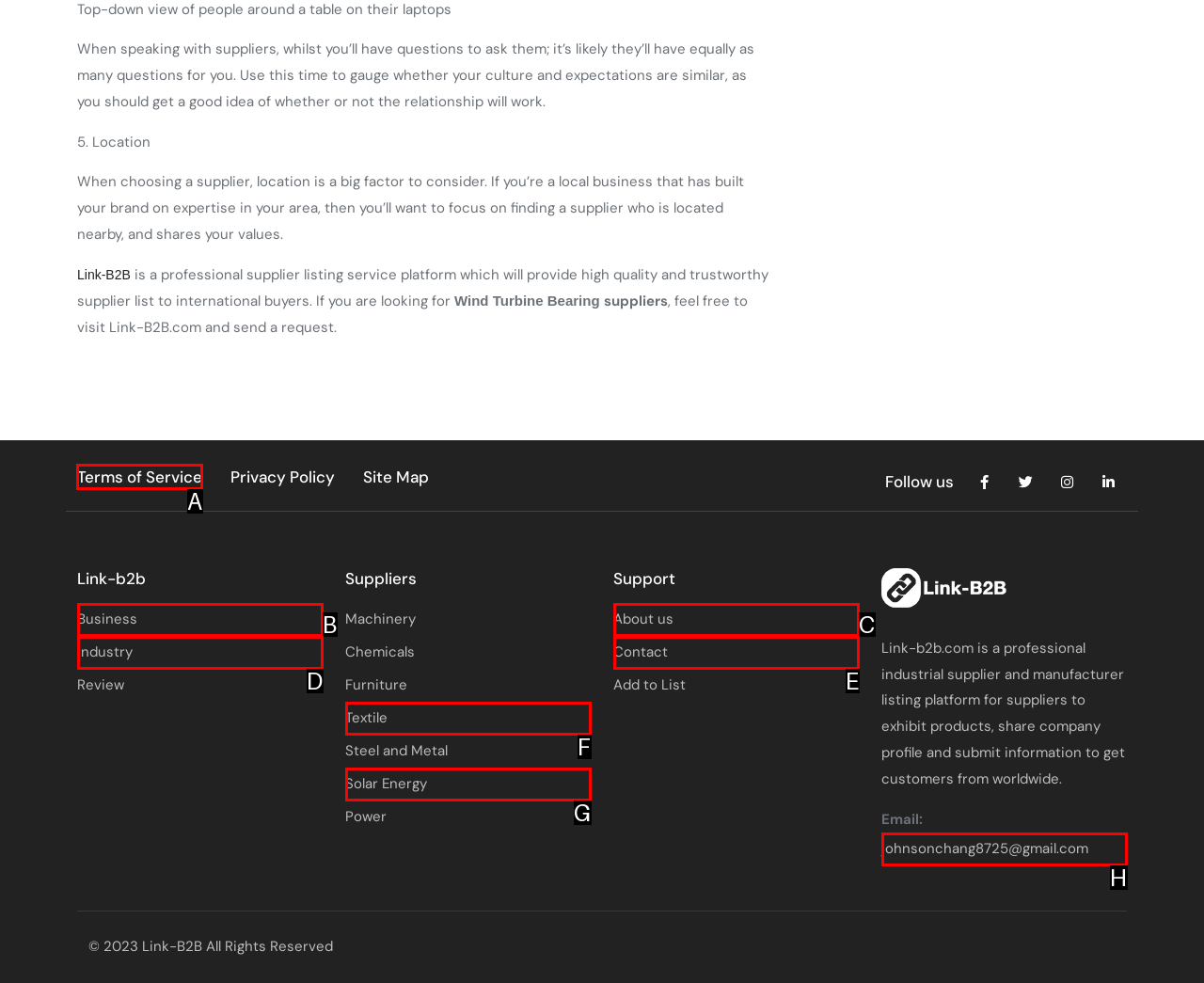For the task "Click on the 'Terms of Service' link", which option's letter should you click? Answer with the letter only.

A